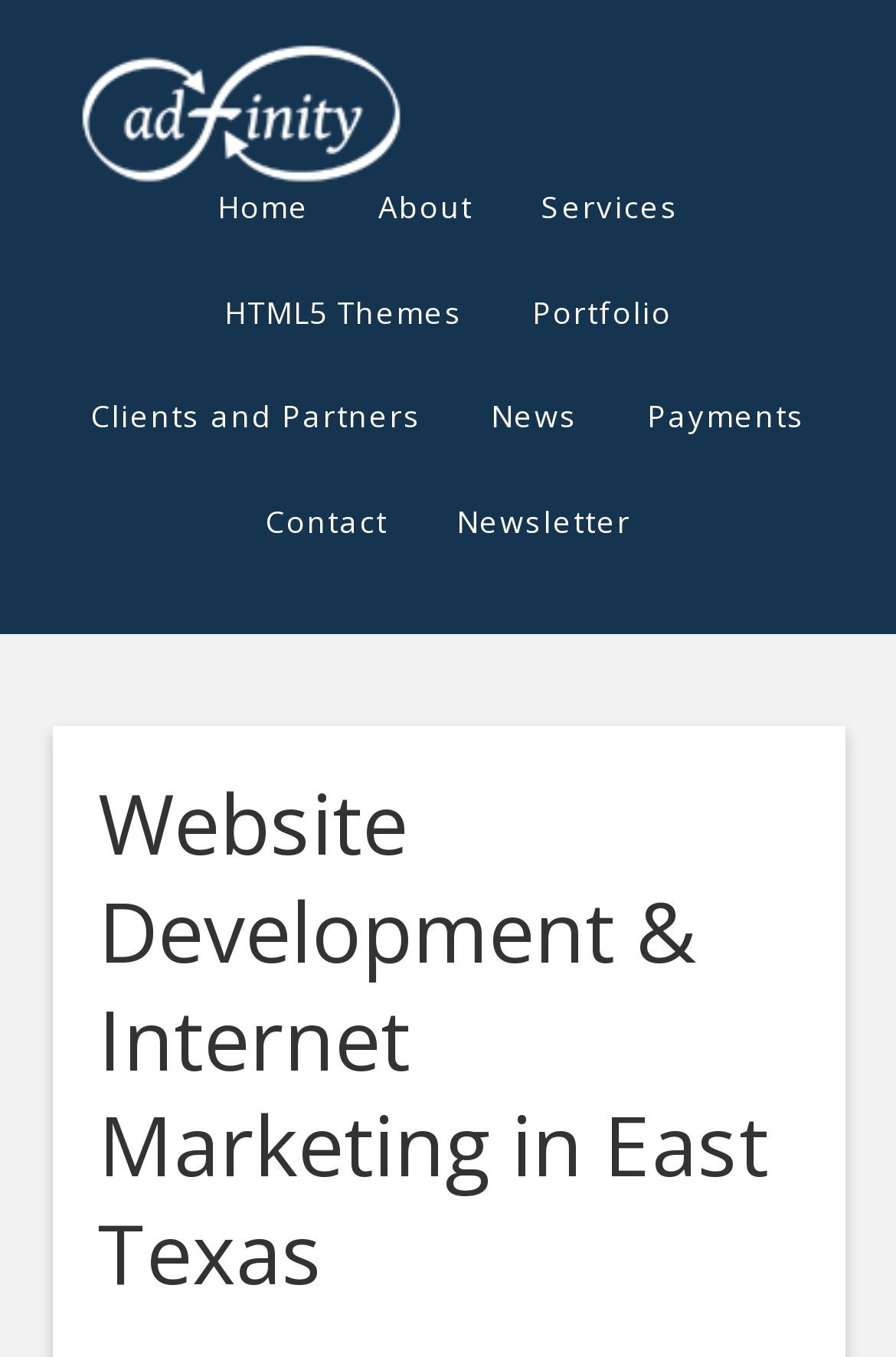Kindly determine the bounding box coordinates for the area that needs to be clicked to execute this instruction: "contact us".

[0.263, 0.346, 0.465, 0.423]